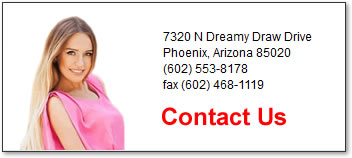Generate a detailed caption that encompasses all aspects of the image.

The image features a contact information panel prominently displaying a friendly, smiling woman on the left, dressed in a vibrant pink top. The right side of the panel contains essential contact details, including an address: "7320 N Dreamy Draw Drive, Phoenix, Arizona 85020," along with a phone number "(602) 553-8178" and a fax number "fax (602) 468-1119." At the bottom, the phrase "Contact Us" is highlighted in bold, red text, inviting potential clients or customers to reach out directly. This layout combines a welcoming visual element with clear, easy-to-read contact information, making it straightforward for users to make inquiries or get in touch.